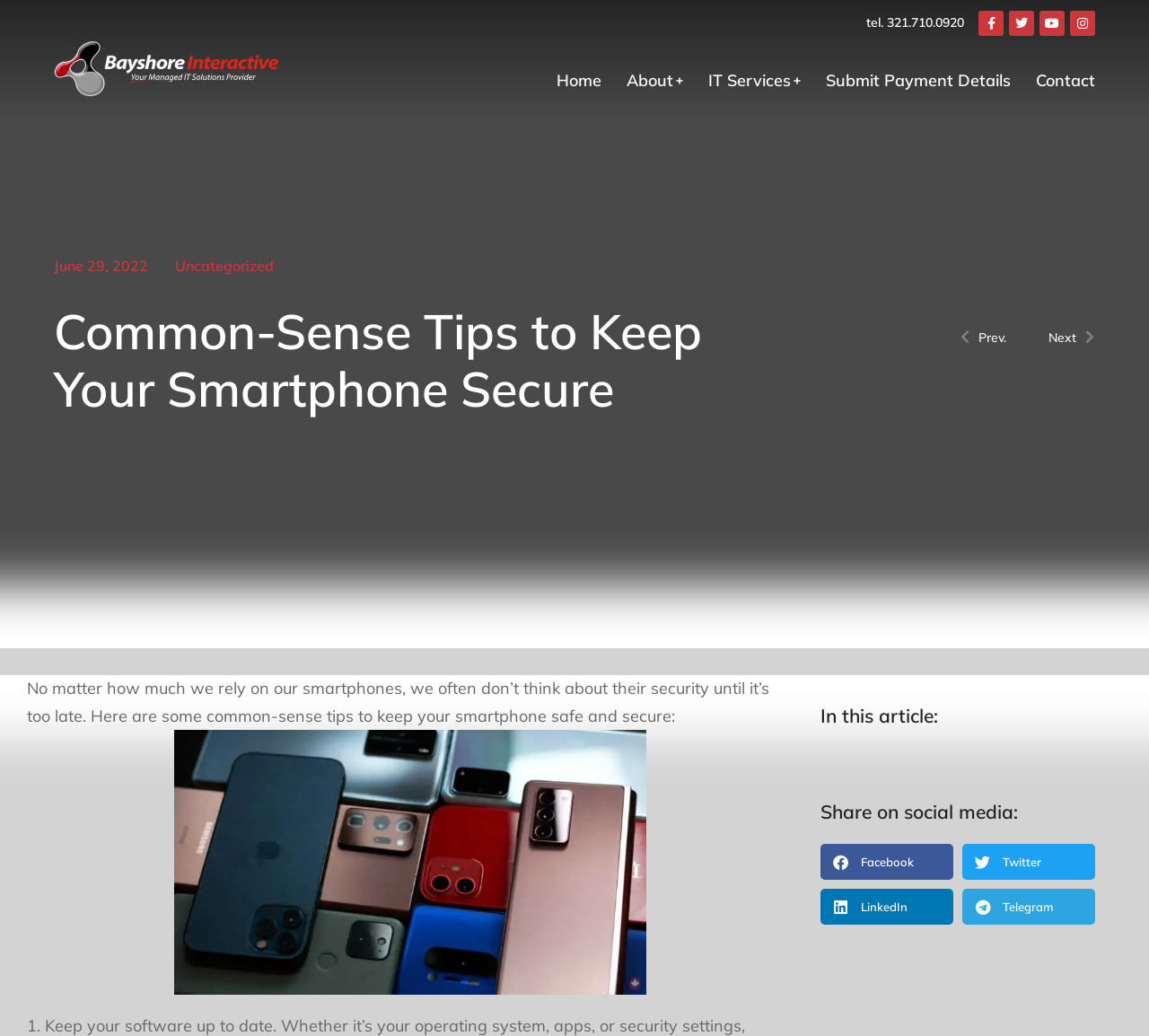Please identify the bounding box coordinates of the clickable area that will allow you to execute the instruction: "Go to the home page".

[0.484, 0.069, 0.523, 0.087]